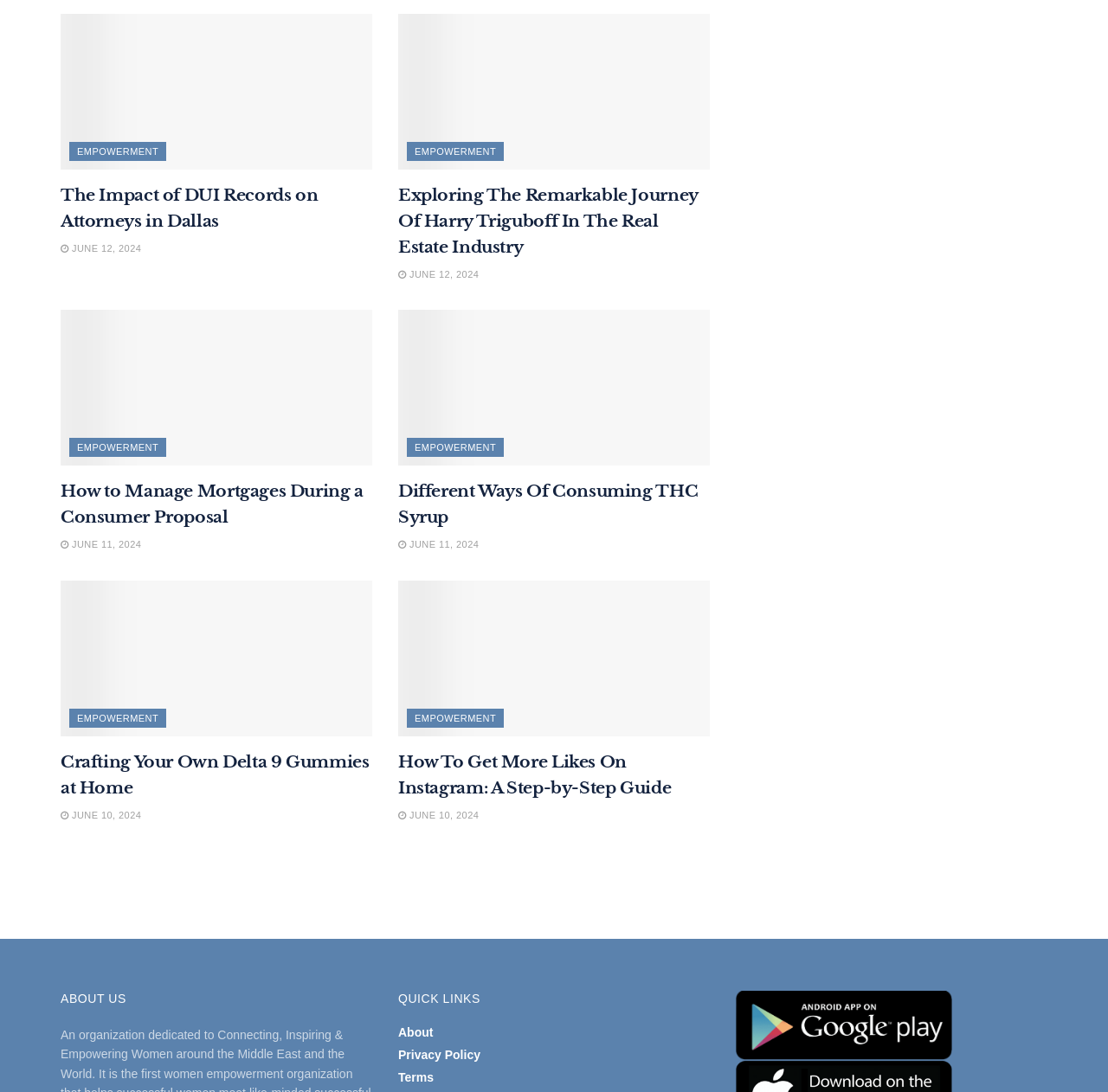Based on the element description "December 31, 2018December 22, 2018", predict the bounding box coordinates of the UI element.

None